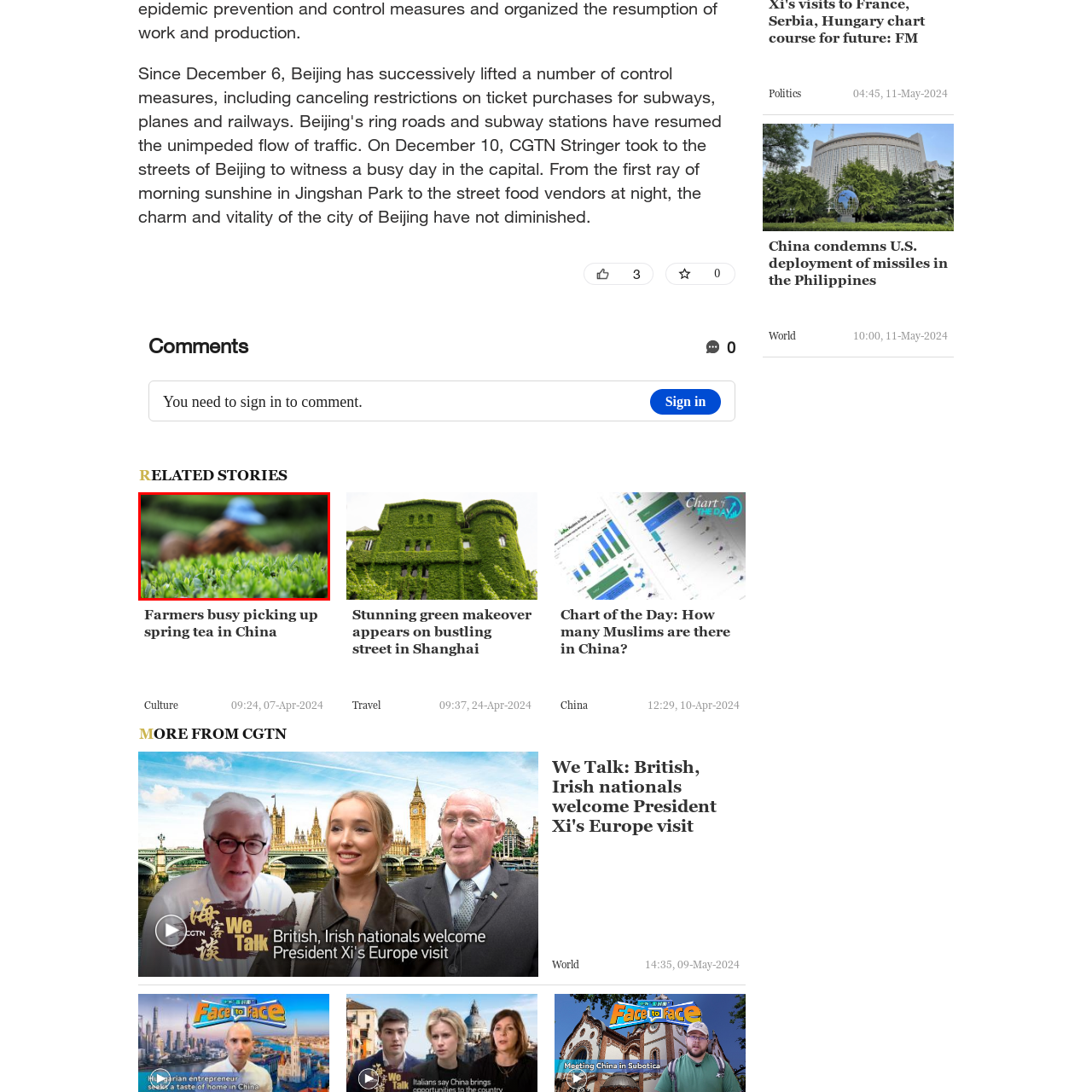Provide a thorough caption for the image that is surrounded by the red boundary.

In this captivating image, a worker is depicted harvesting tea leaves in a lush field, showcasing the vibrant, verdant greenery of young tea shoots in the foreground. The scene is set in a tranquil tea plantation in China, highlighting the labor-intensive process of tea picking that is crucial to the country's rich agricultural traditions. The worker, slightly blurred in the background, dons a wide-brimmed blue hat for sun protection, illustrating the practicality and dedication often associated with this seasonal task. This image reflects the beauty and significance of tea cultivation in Chinese culture, emphasizing the connection between nature and the time-honored practice of farming.